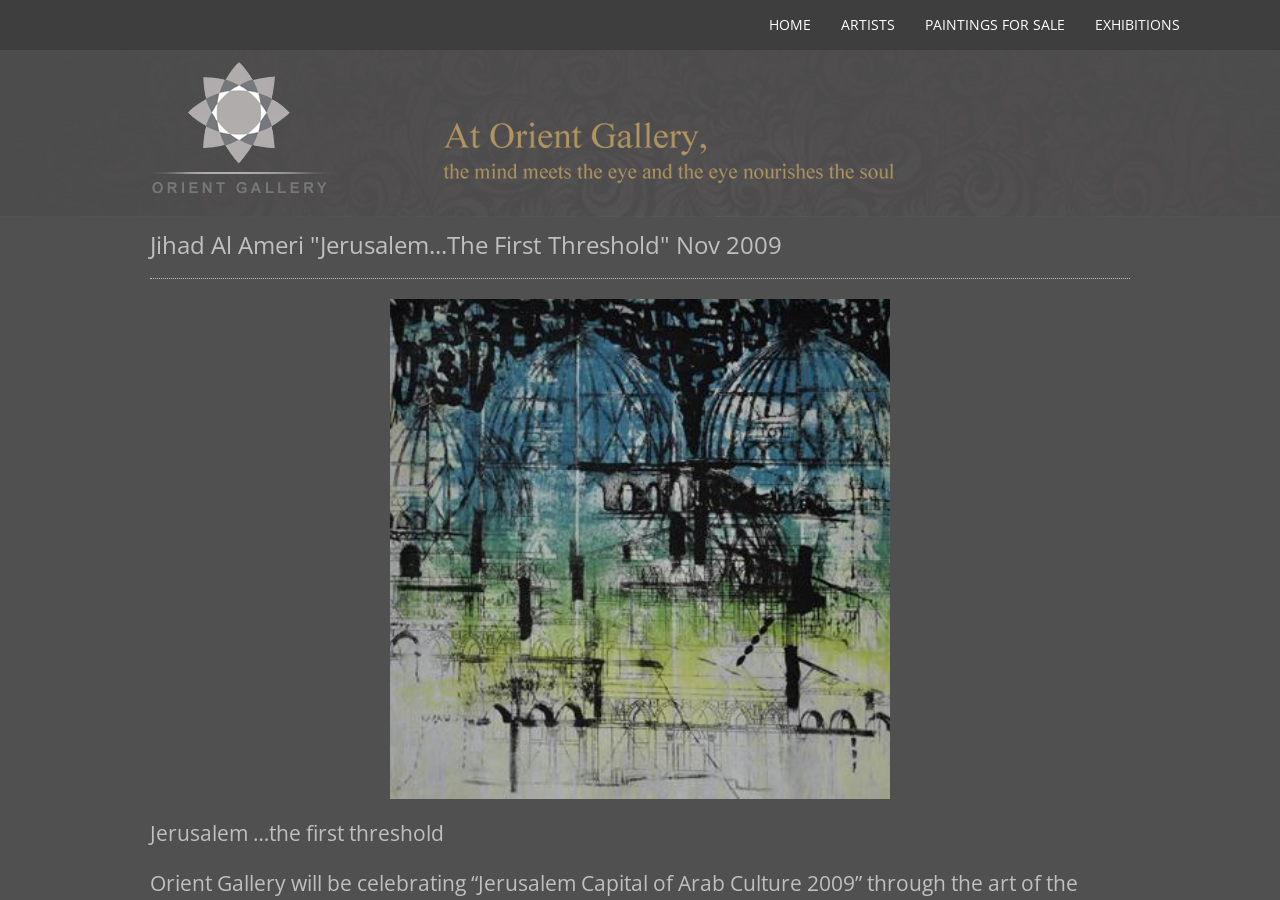What is the name of the artist featured on this page?
Look at the image and answer the question using a single word or phrase.

Jihad Al Ameri